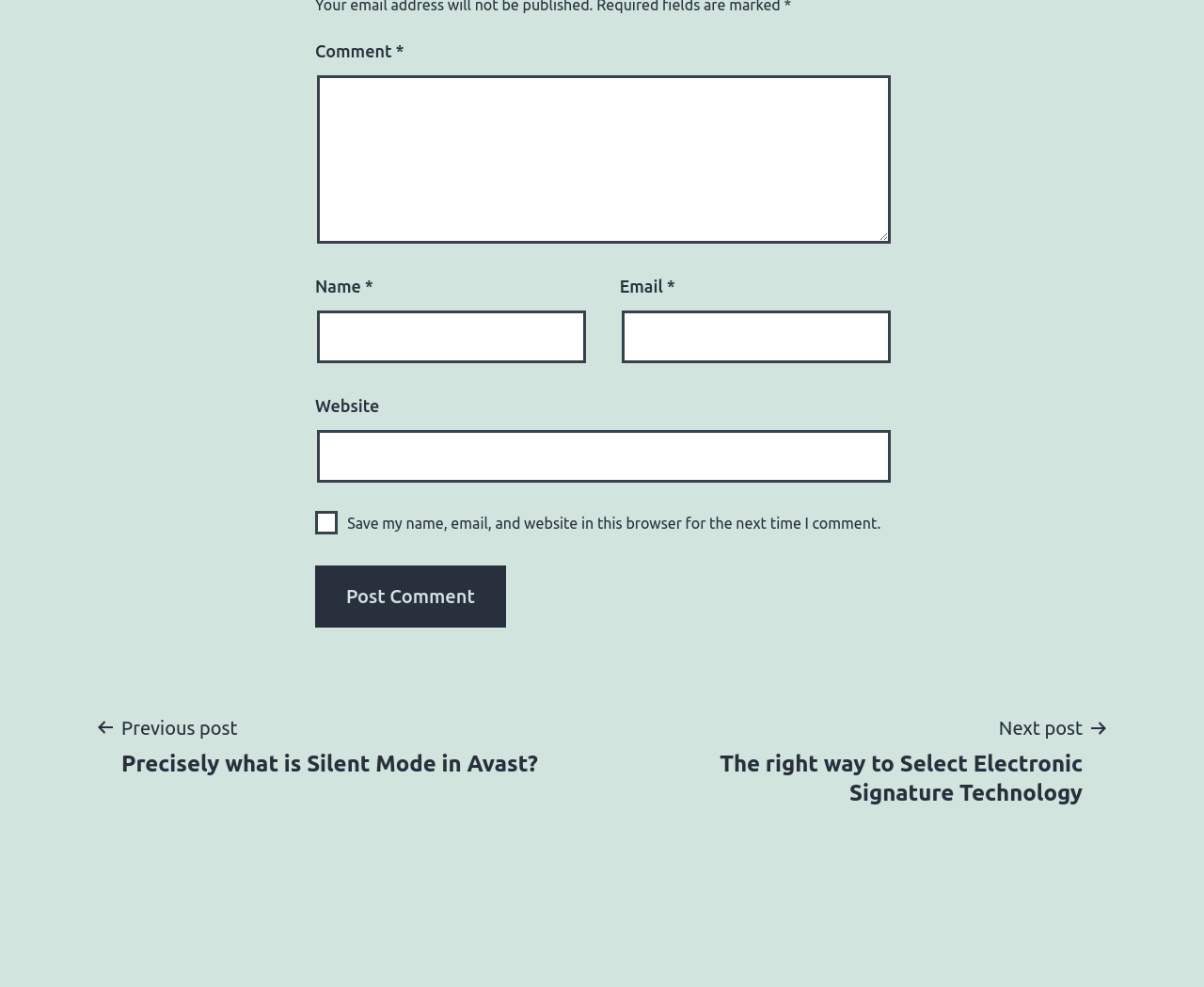What is the label of the button below the comment form?
Please elaborate on the answer to the question with detailed information.

The button is located at the bottom of the comment form and has the label 'Post Comment', indicating that it is used to submit the comment.